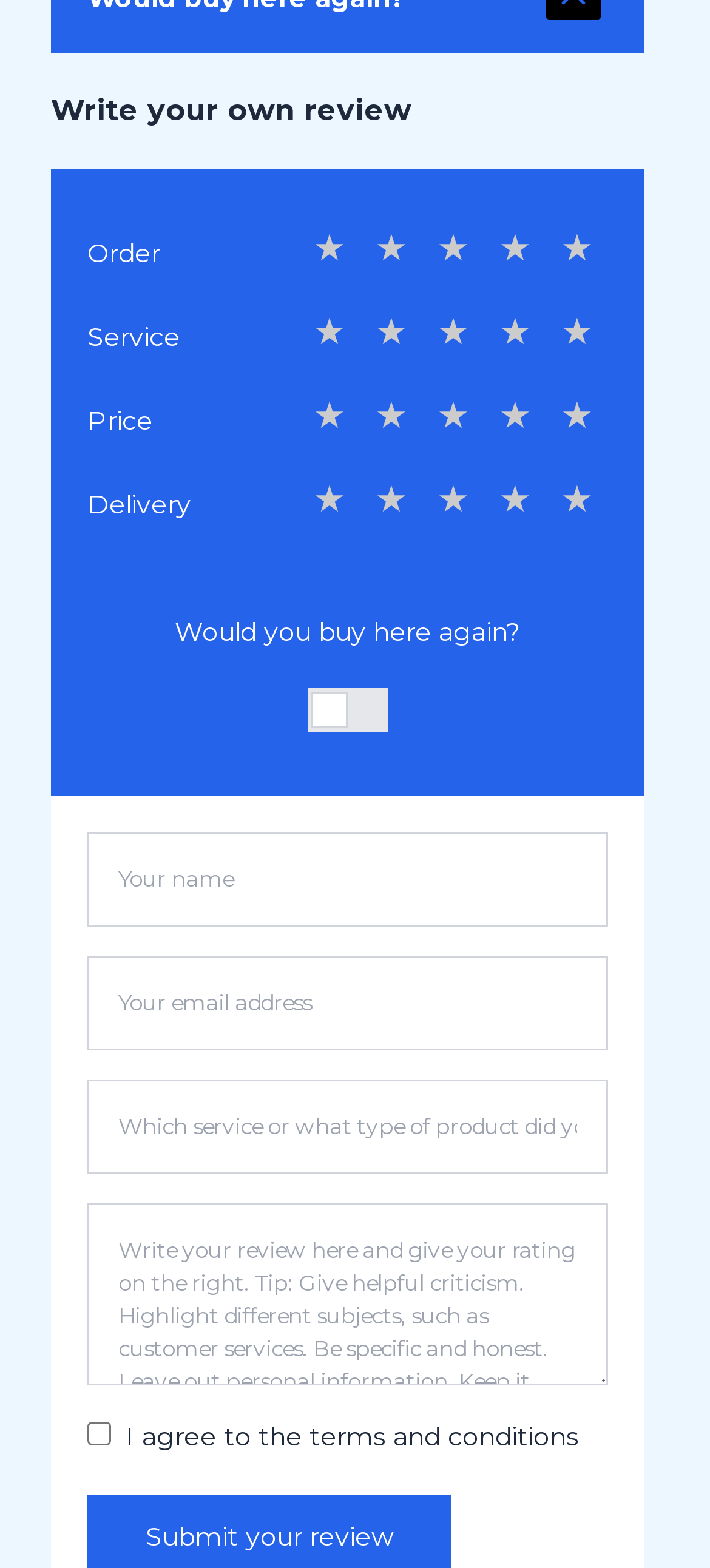Can you look at the image and give a comprehensive answer to the question:
Is the 'Would you buy here again?' question optional?

I found a checkbox labeled 'Would you buy here again?' with the 'checked' attribute set to 'false', indicating that it is not required and the user can choose to answer or not.